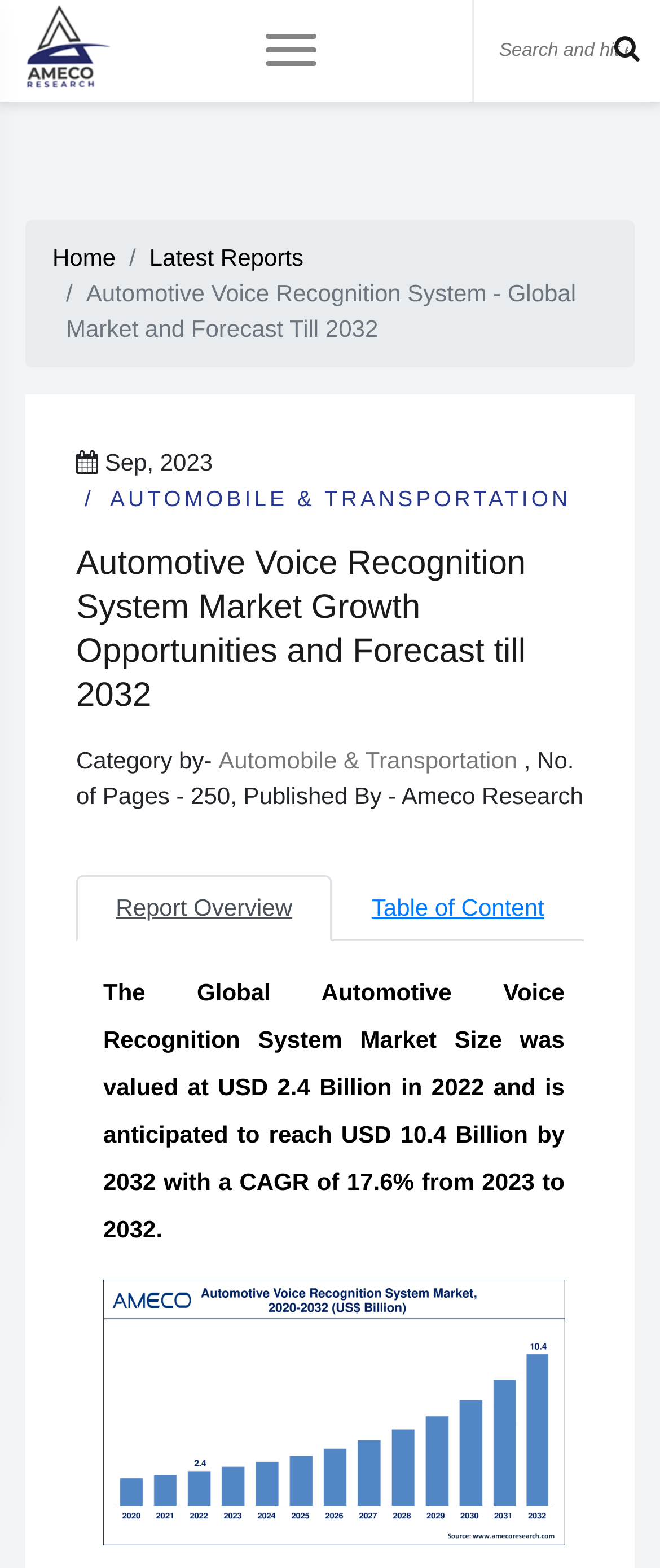What is the category of the report?
Carefully analyze the image and provide a detailed answer to the question.

The answer can be found in the link element with the text 'Automobile & Transportation' which is a category of the report.